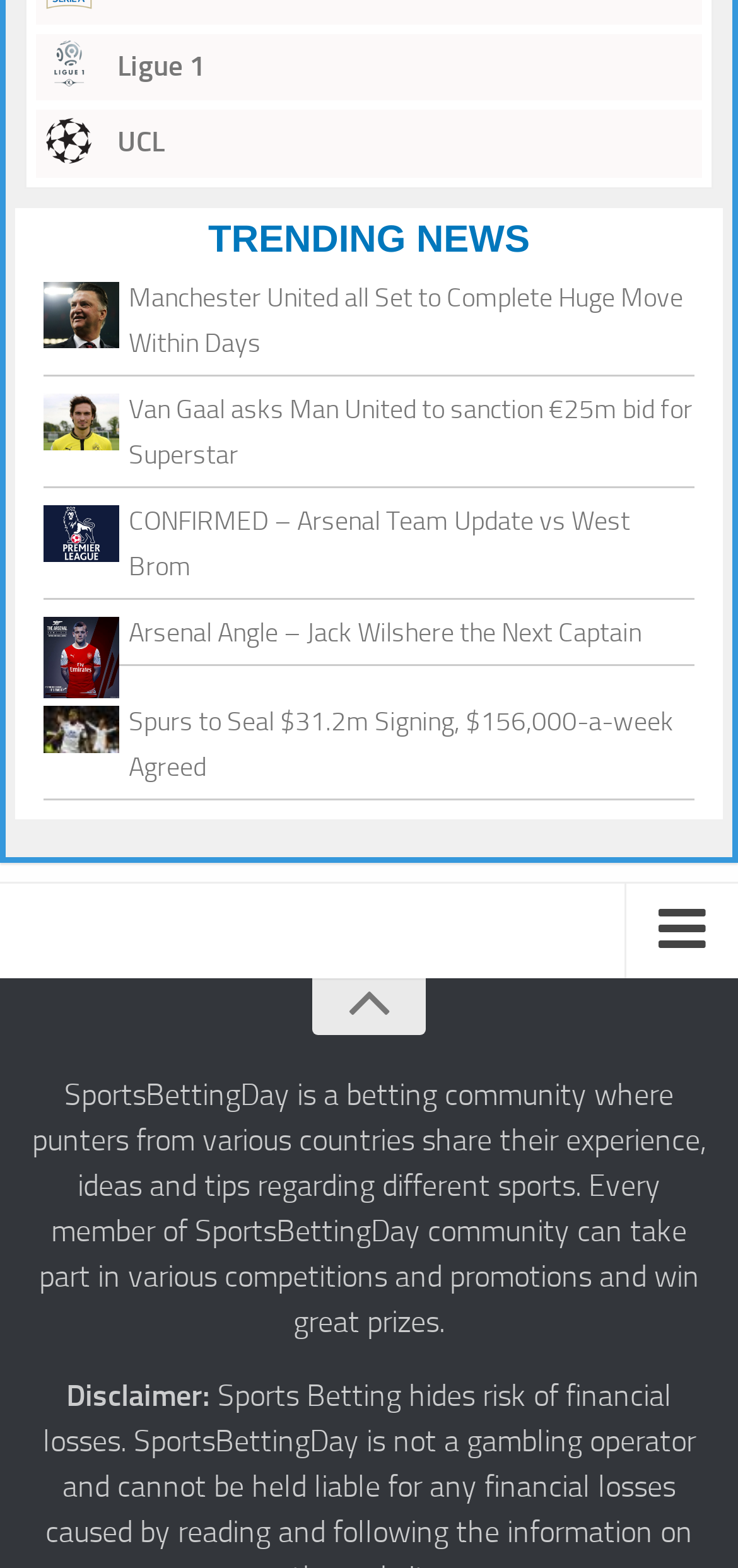Please find the bounding box coordinates of the element that must be clicked to perform the given instruction: "Click on Ligue 1". The coordinates should be four float numbers from 0 to 1, i.e., [left, top, right, bottom].

[0.049, 0.021, 0.951, 0.064]